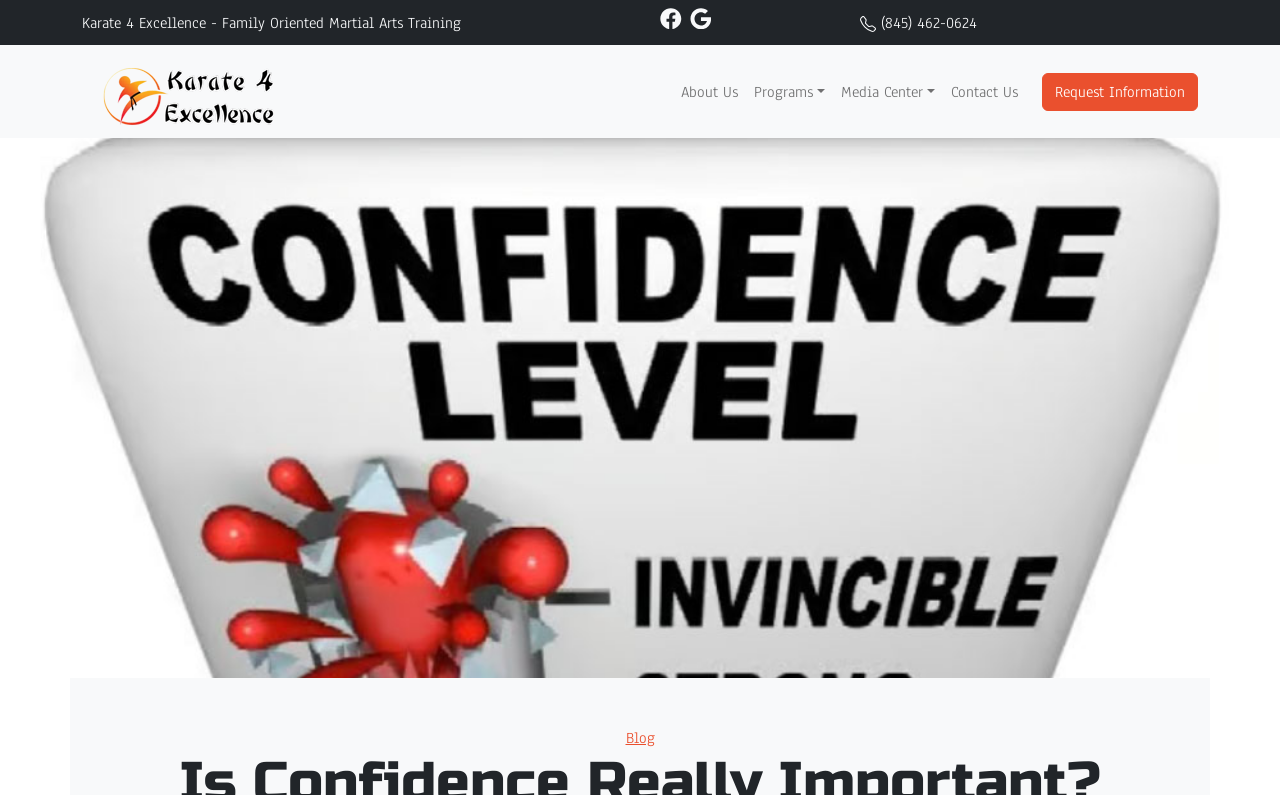Please identify the coordinates of the bounding box that should be clicked to fulfill this instruction: "Click the Facebook link".

[0.516, 0.014, 0.532, 0.031]